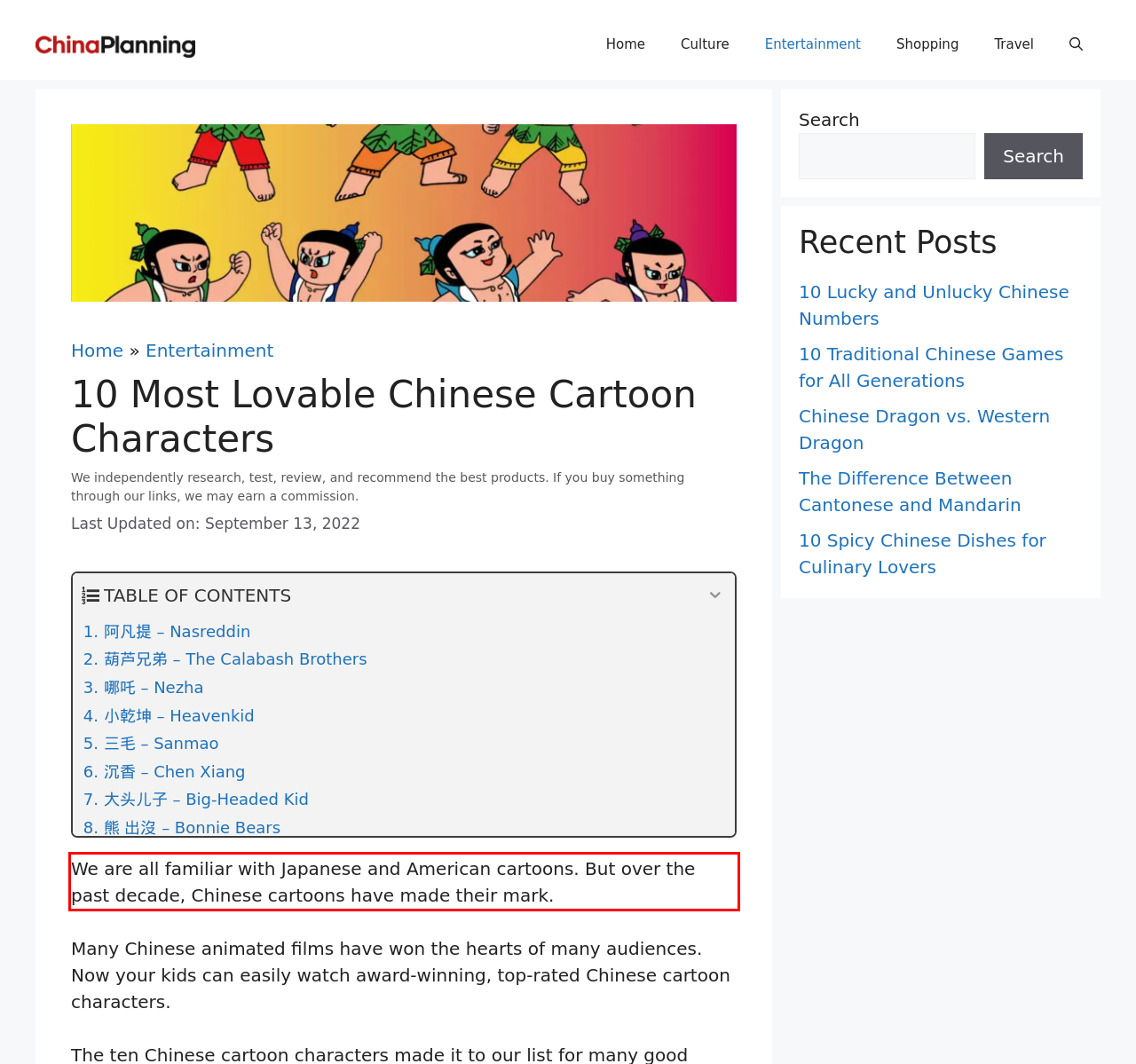Locate the red bounding box in the provided webpage screenshot and use OCR to determine the text content inside it.

We are all familiar with Japanese and American cartoons. But over the past decade, Chinese cartoons have made their mark.